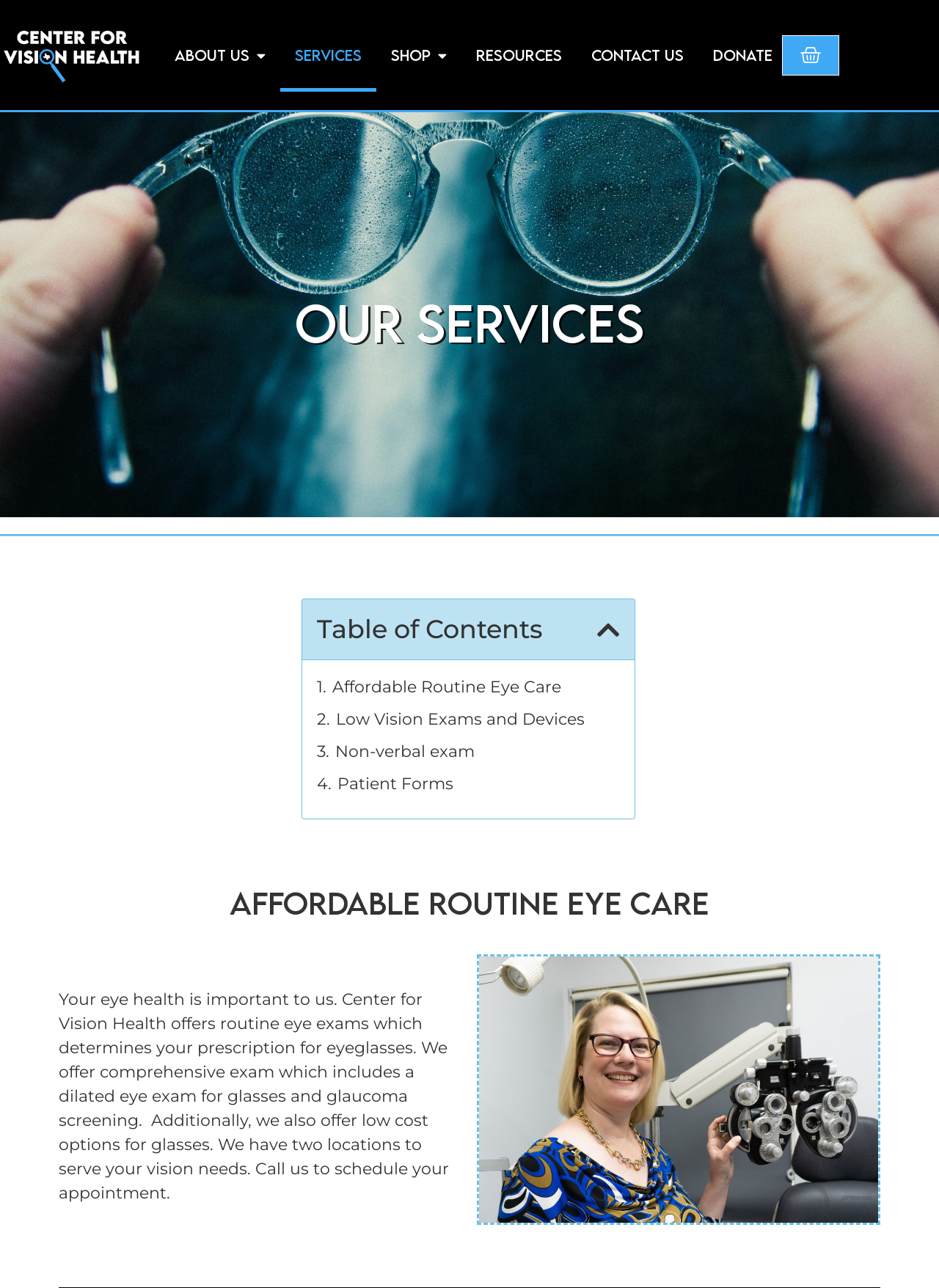Answer the question briefly using a single word or phrase: 
What is the purpose of the 'Close table of contents' button?

To close the table of contents